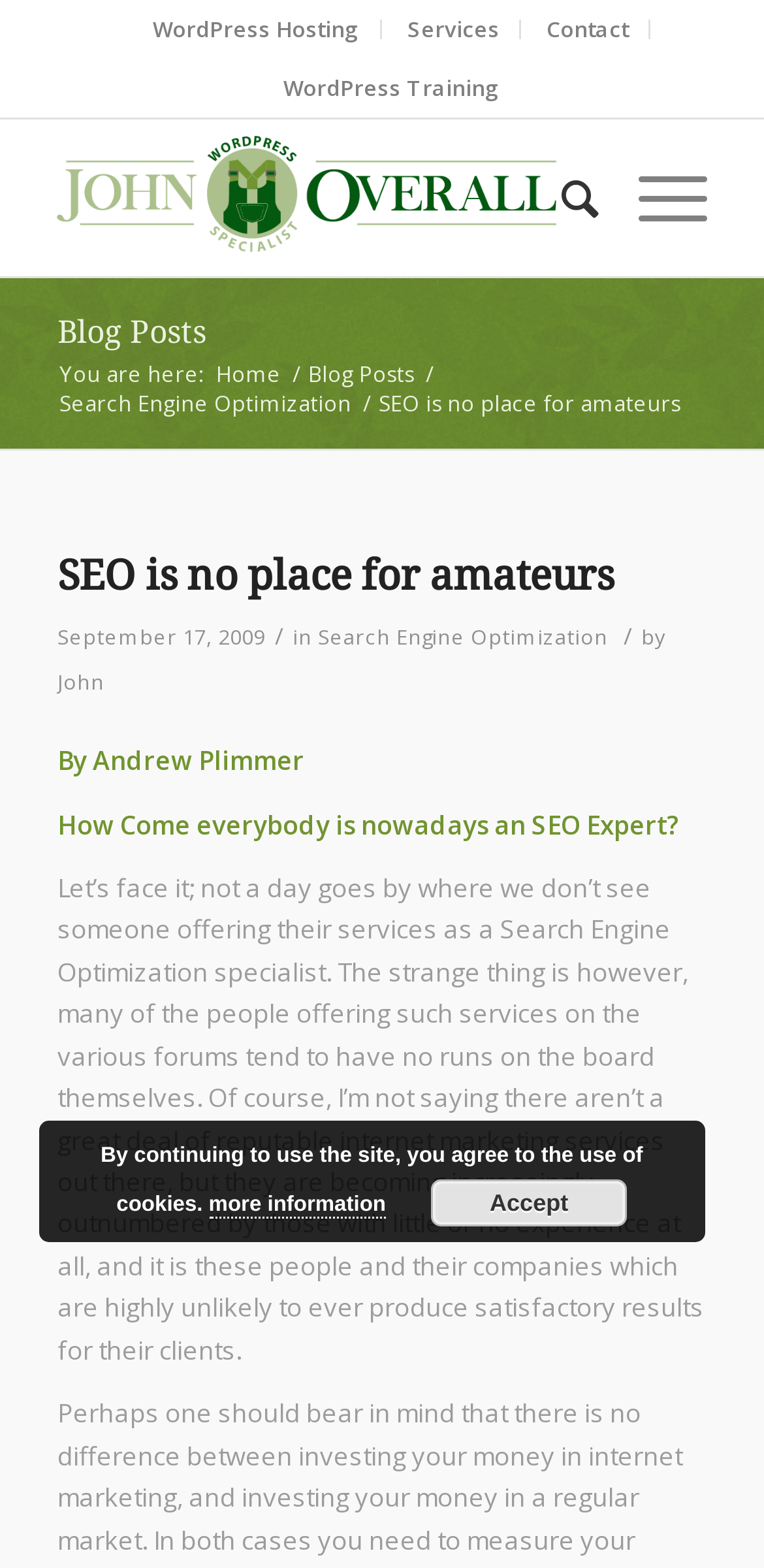What is the category of the current article?
Examine the image closely and answer the question with as much detail as possible.

The category of the current article can be found in the text 'in Search Engine Optimization' which is located below the main heading 'SEO is no place for amateurs'.